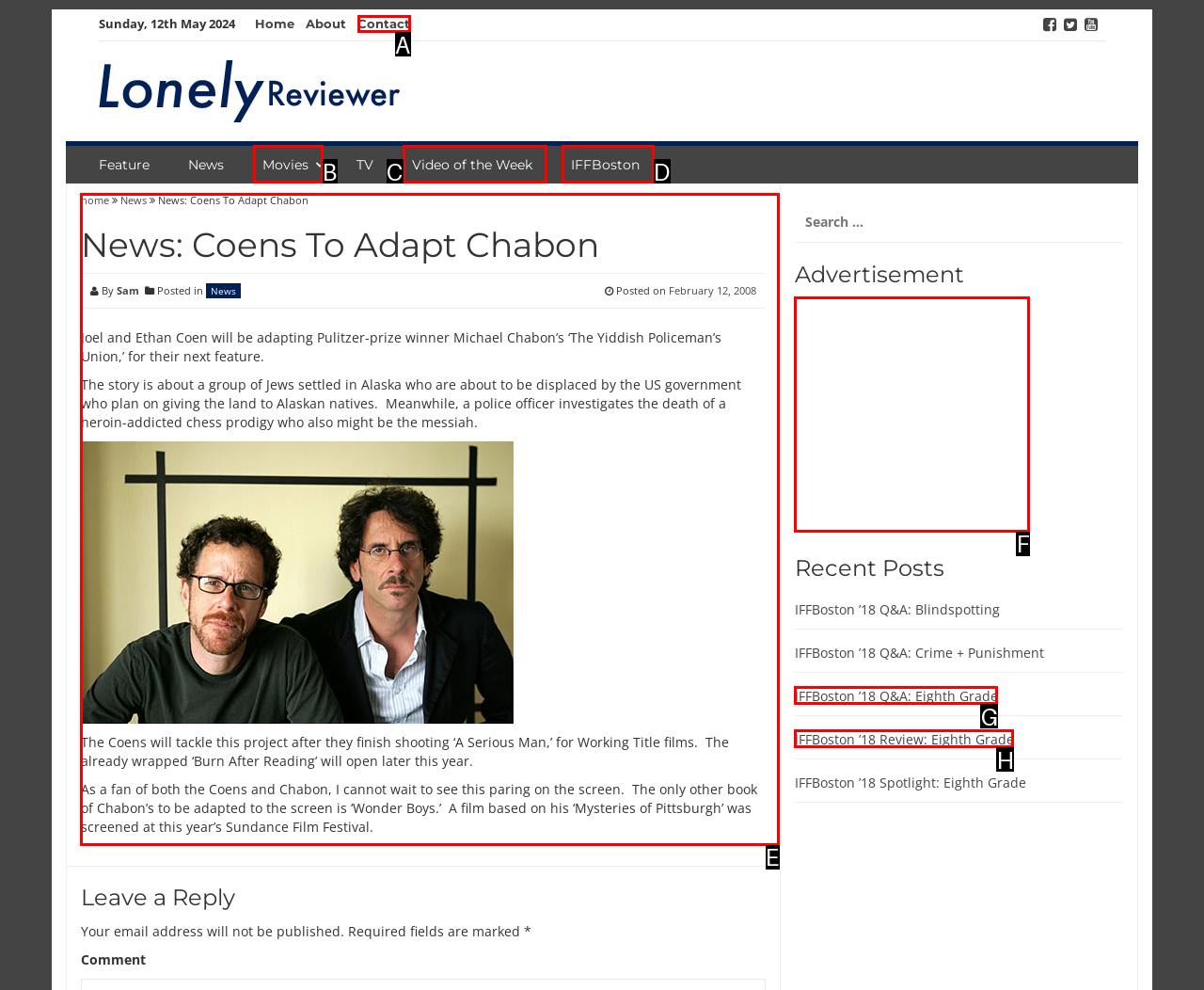Determine which HTML element to click for this task: Read the news about Coens adapting Chabon Provide the letter of the selected choice.

E